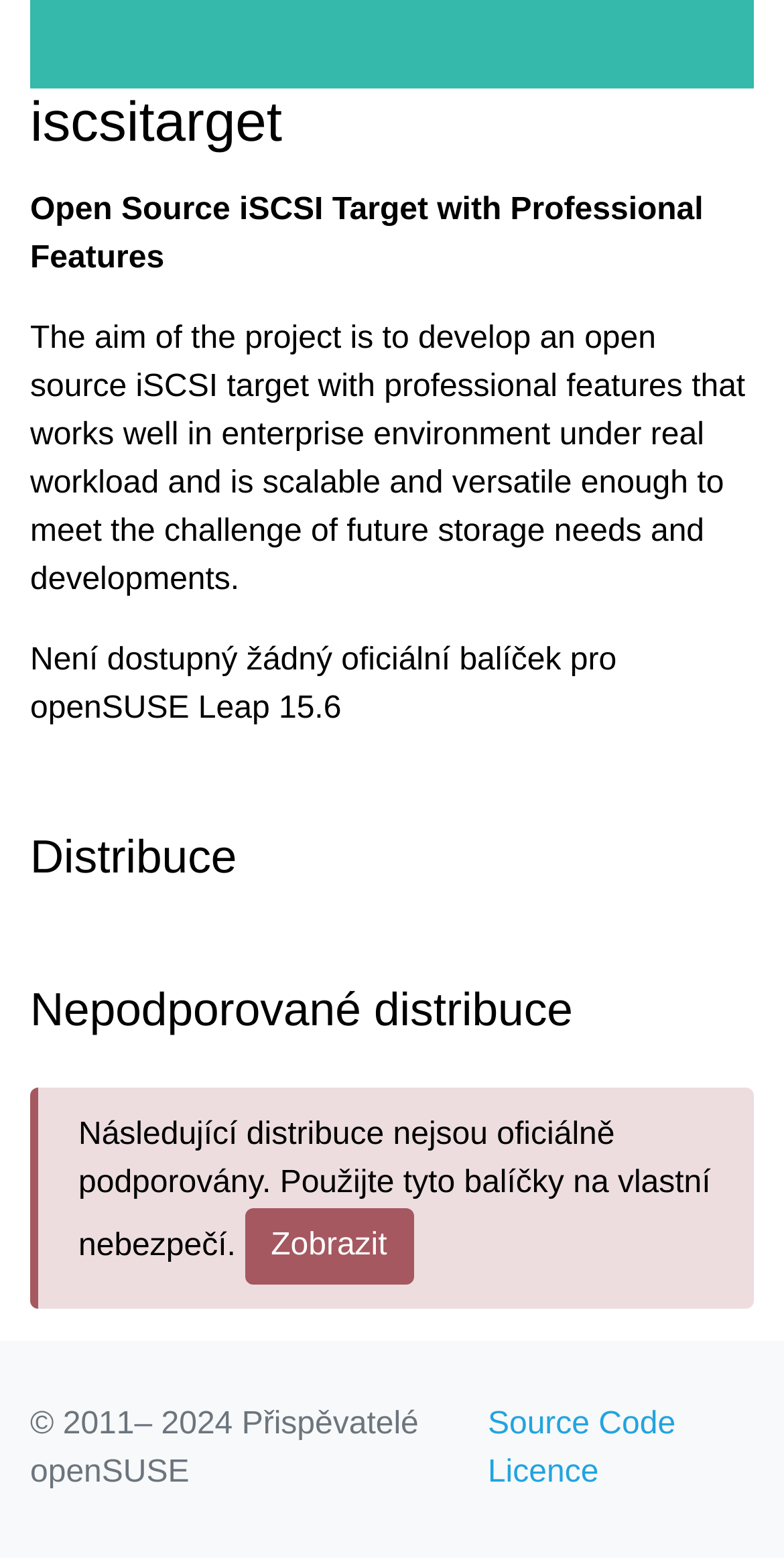Given the description Source Code, predict the bounding box coordinates of the UI element. Ensure the coordinates are in the format (top-left x, top-left y, bottom-right x, bottom-right y) and all values are between 0 and 1.

[0.622, 0.899, 0.862, 0.93]